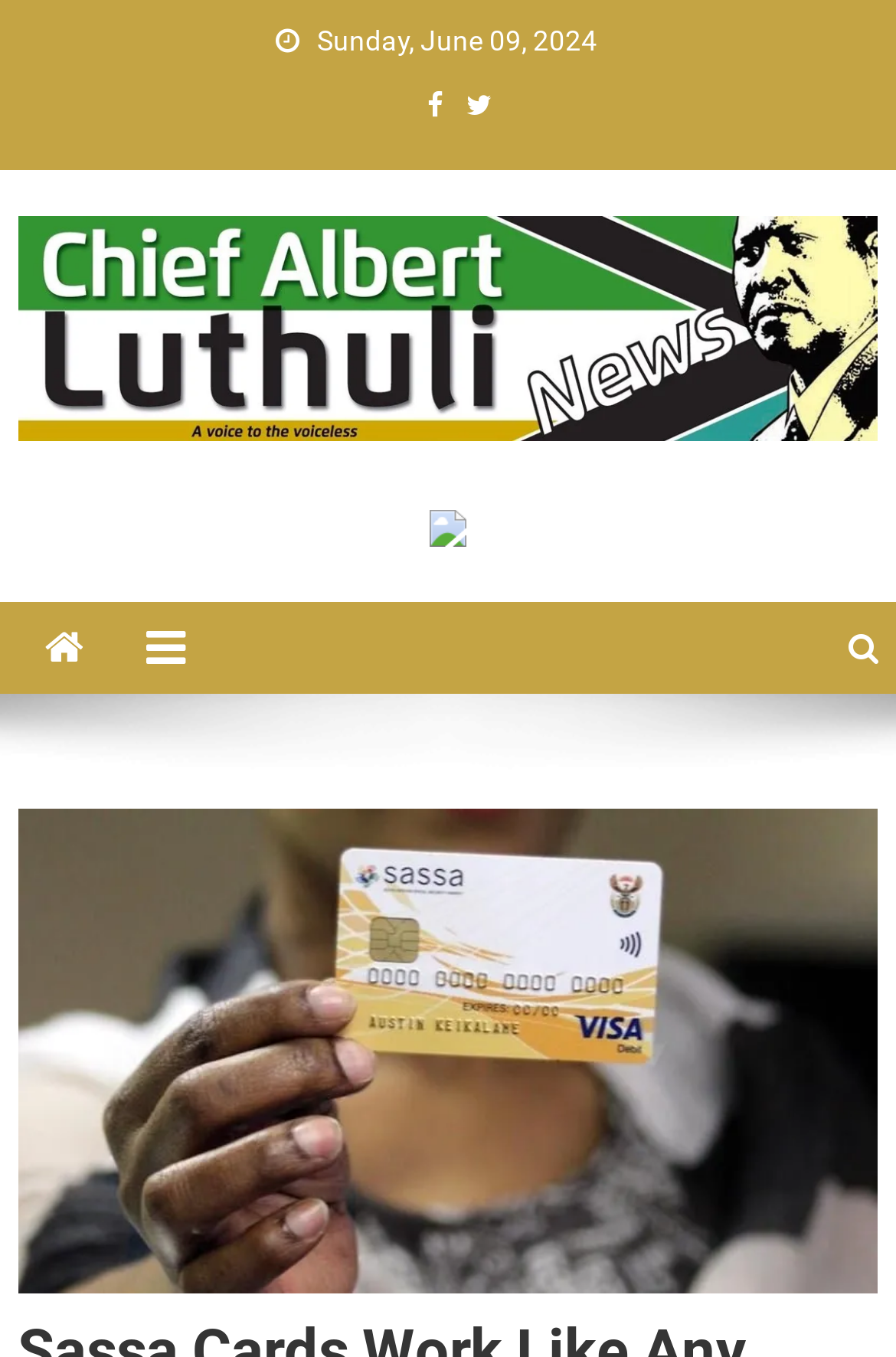Write an exhaustive caption that covers the webpage's main aspects.

The webpage appears to be a news article page, specifically from Chief Albert Luthuli News. At the top-left corner, there is a date displayed, "Sunday, June 09, 2024". Next to the date, there are three social media icons, represented by Unicode characters '\uf09a', '\uf099', and '\uf015'. 

Below the date and social media icons, there is a masthead section that spans almost the entire width of the page. Within this section, there is a large image, likely the news organization's logo, accompanied by the text "Chief Albert Luthuli News" and a tagline "Giving a voice to the voiceless". 

On the right side of the masthead section, there is a small image, possibly a profile picture or an icon. Below the masthead section, there are two more social media icons, represented by Unicode characters '\uf0c9' and '\uf002', positioned at the top-left and top-right corners, respectively. 

The main content of the webpage is not explicitly described in the accessibility tree, but the meta description suggests that the article is about Grant beneficiaries being warned about the gold Sassa card being outdated, which is not true.